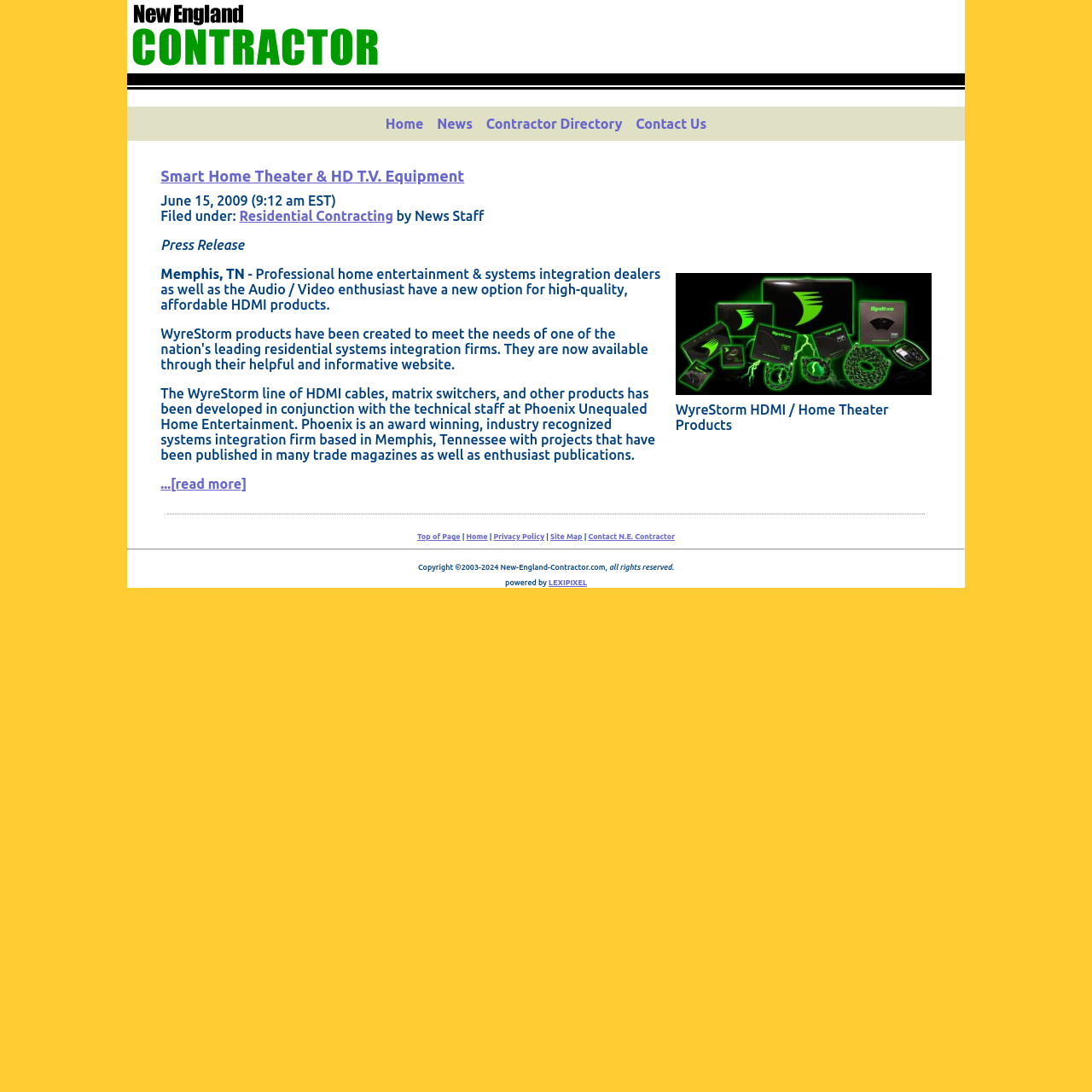Kindly determine the bounding box coordinates for the clickable area to achieve the given instruction: "Visit the Contractor Directory".

[0.441, 0.102, 0.574, 0.124]